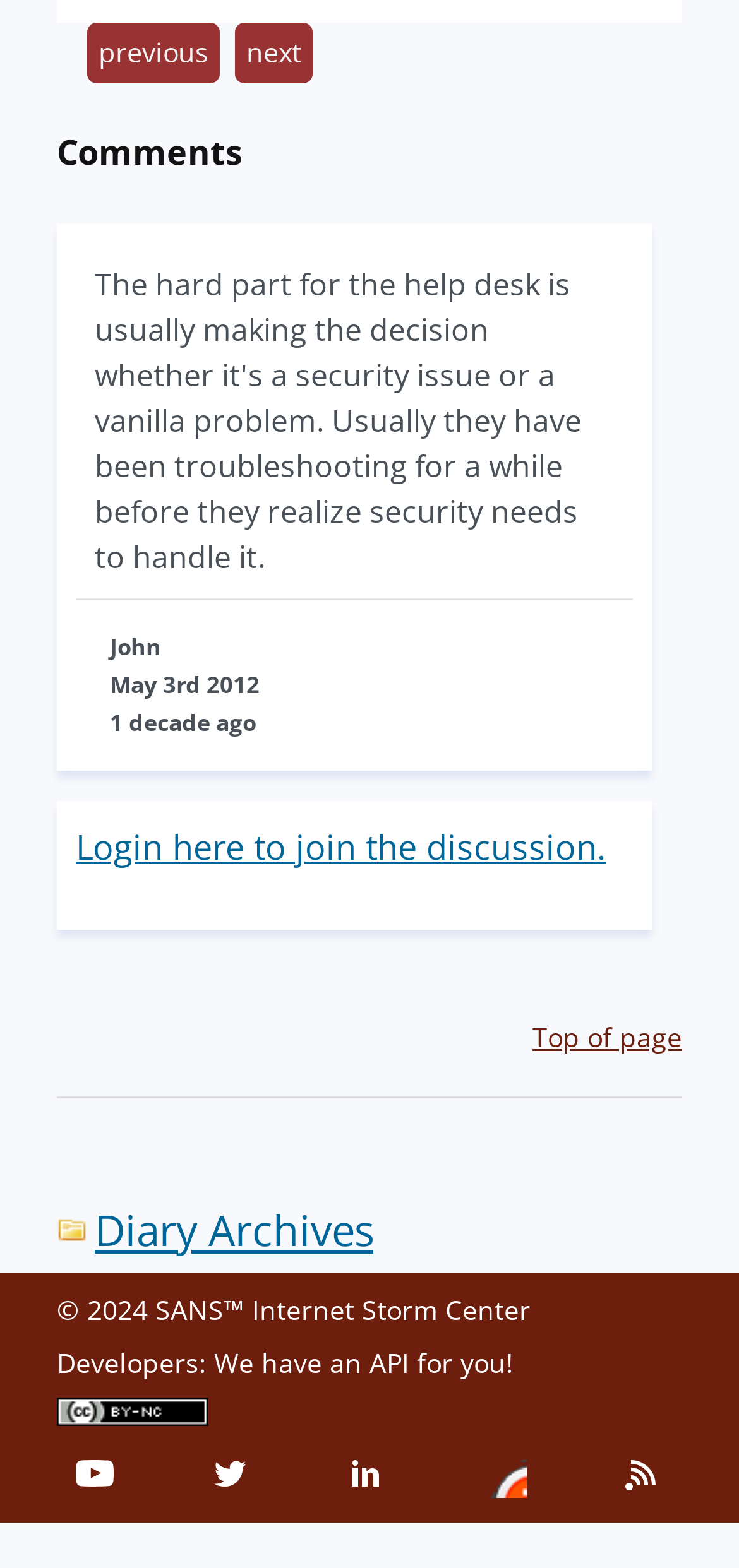Locate the bounding box of the UI element defined by this description: "Pests". The coordinates should be given as four float numbers between 0 and 1, formatted as [left, top, right, bottom].

None